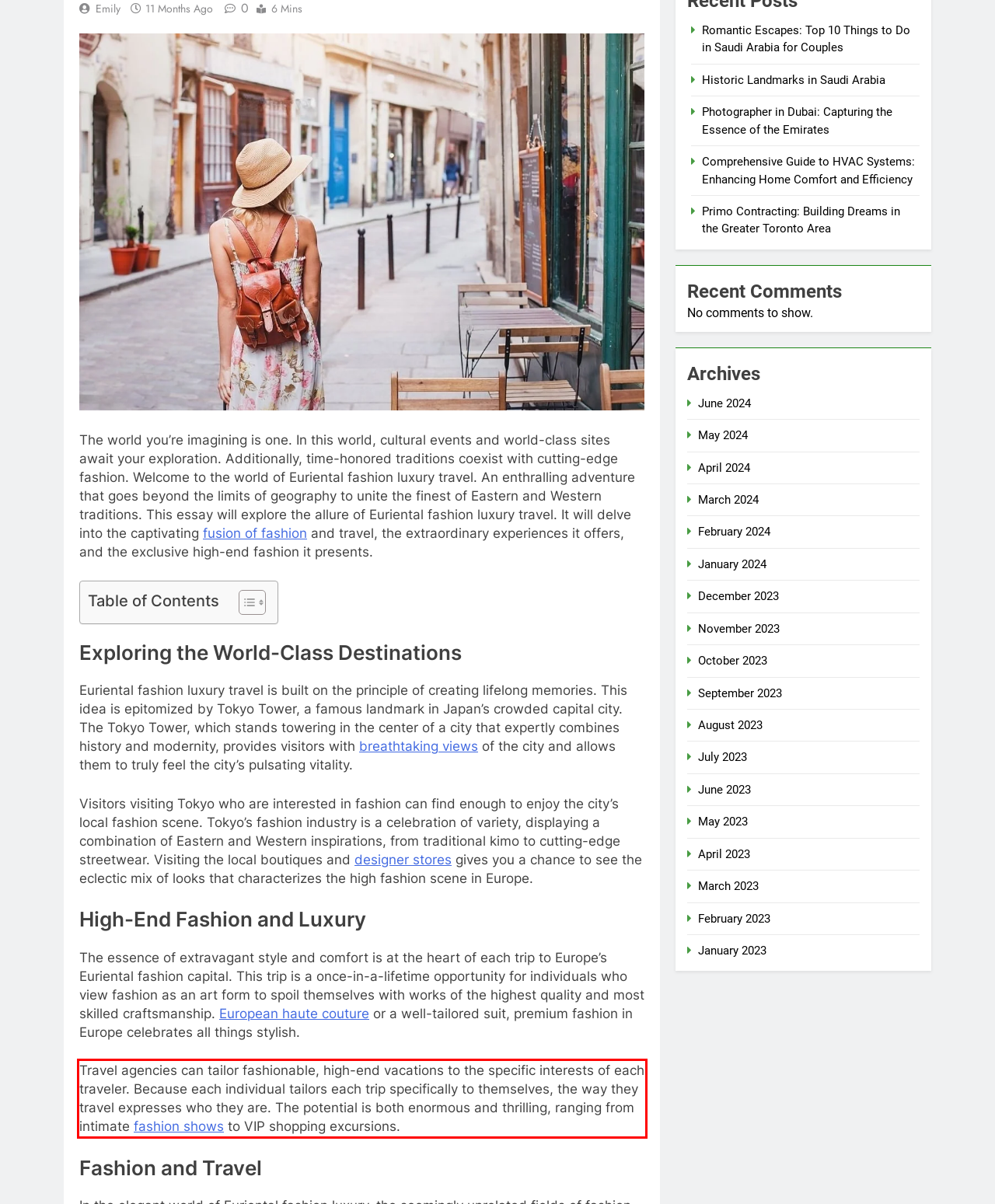Given a screenshot of a webpage containing a red bounding box, perform OCR on the text within this red bounding box and provide the text content.

Travel agencies can tailor fashionable, high-end vacations to the specific interests of each traveler. Because each individual tailors each trip specifically to themselves, the way they travel expresses who they are. The potential is both enormous and thrilling, ranging from intimate fashion shows to VIP shopping excursions.